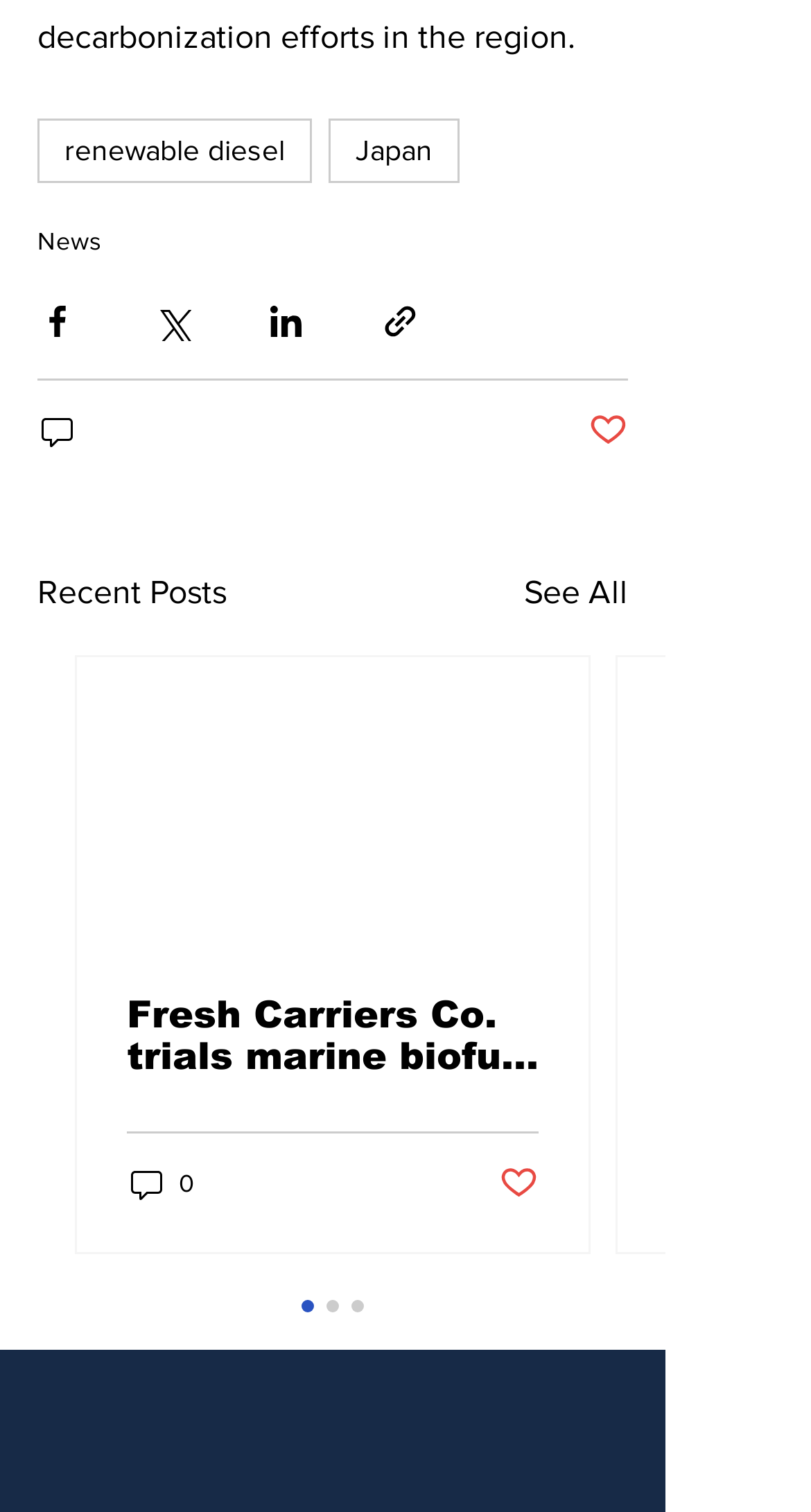Given the element description, predict the bounding box coordinates in the format (top-left x, top-left y, bottom-right x, bottom-right y). Make sure all values are between 0 and 1. Here is the element description: renewable diesel

[0.046, 0.079, 0.385, 0.121]